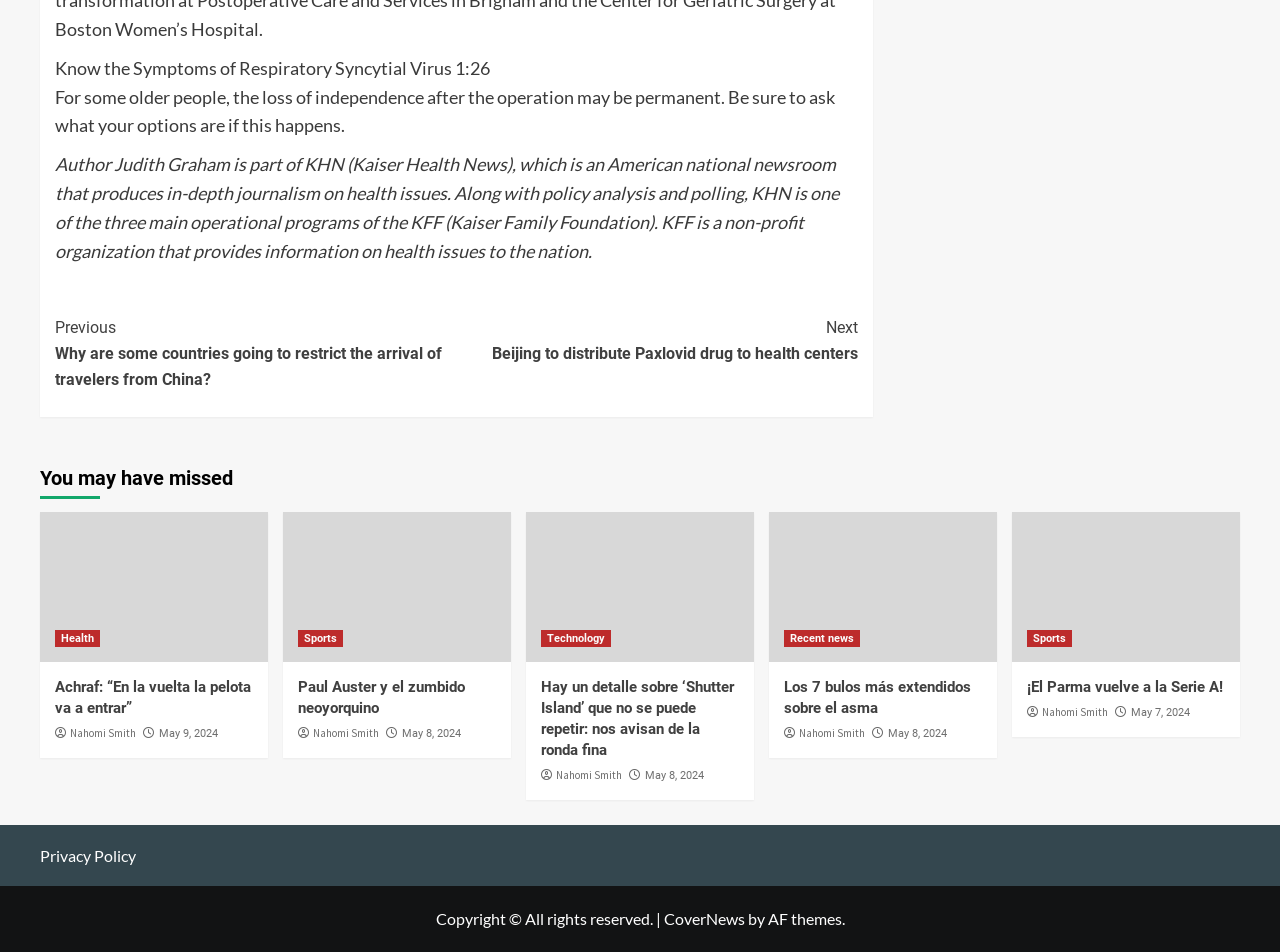What is the name of the organization that provides information on health issues to the nation?
Utilize the image to construct a detailed and well-explained answer.

The name of the organization that provides information on health issues to the nation is KFF (Kaiser Family Foundation), as stated in the text 'KFF is a non-profit organization that provides information on health issues to the nation...'.